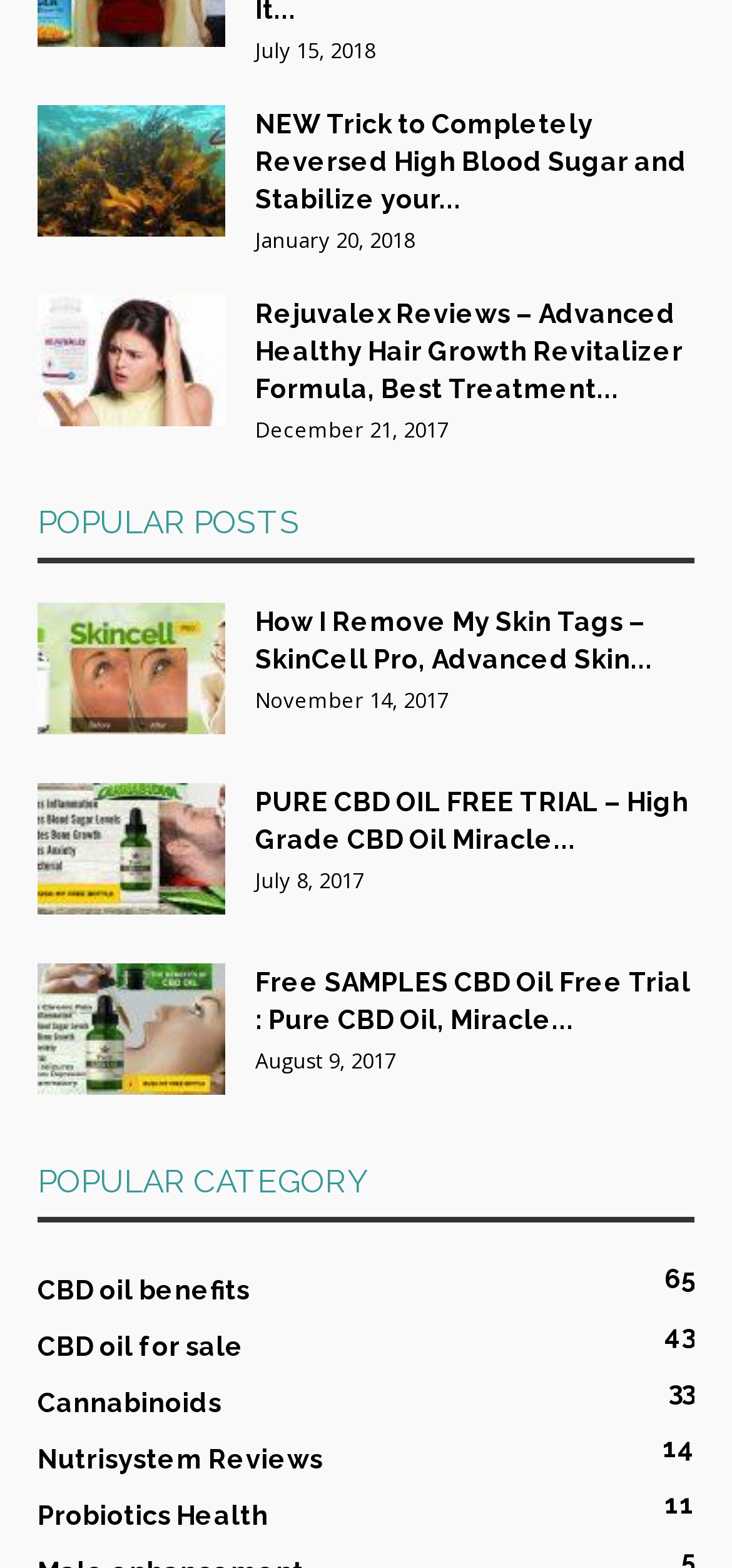Using the details from the image, please elaborate on the following question: What is the topic of the third post?

I looked at the third post on the webpage and found the title 'Rejuvalex Reviews – Healthy Advanced Hair Growth', so the topic of the third post is hair growth.